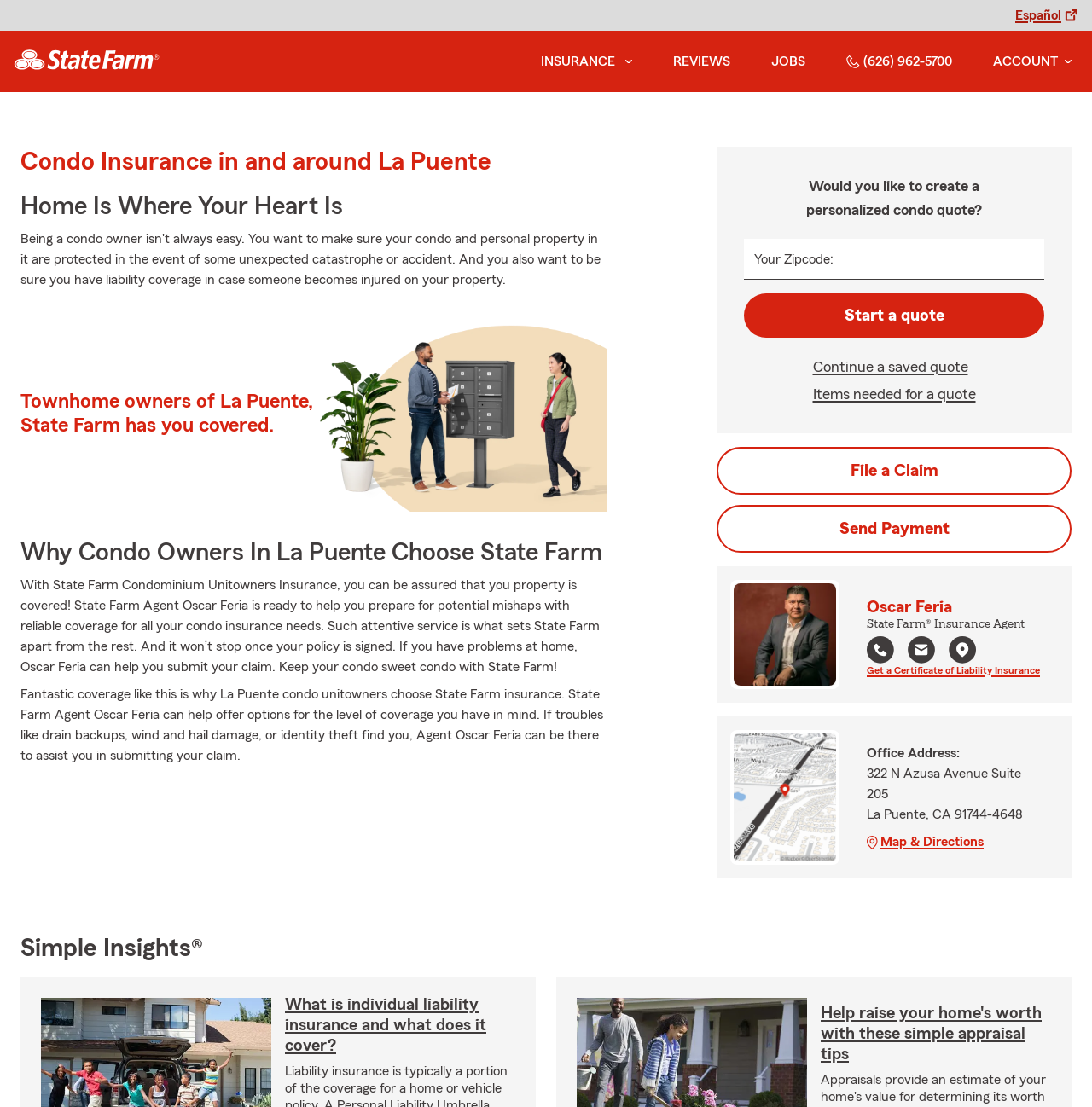Given the element description Start a quote, predict the bounding box coordinates for the UI element in the webpage screenshot. The format should be (top-left x, top-left y, bottom-right x, bottom-right y), and the values should be between 0 and 1.

[0.681, 0.265, 0.956, 0.305]